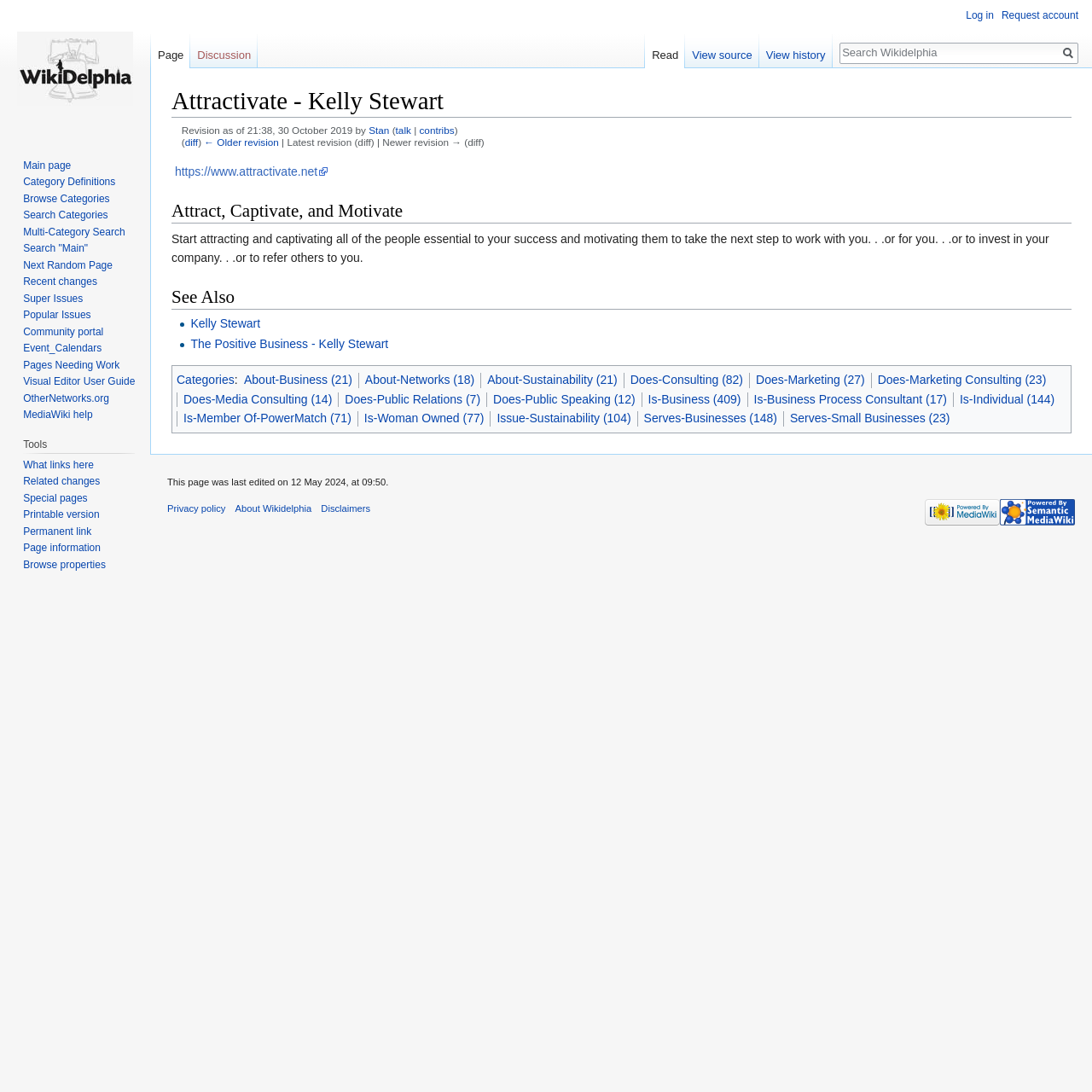Please identify the bounding box coordinates of the element's region that should be clicked to execute the following instruction: "Search". The bounding box coordinates must be four float numbers between 0 and 1, i.e., [left, top, right, bottom].

[0.769, 0.04, 0.969, 0.056]